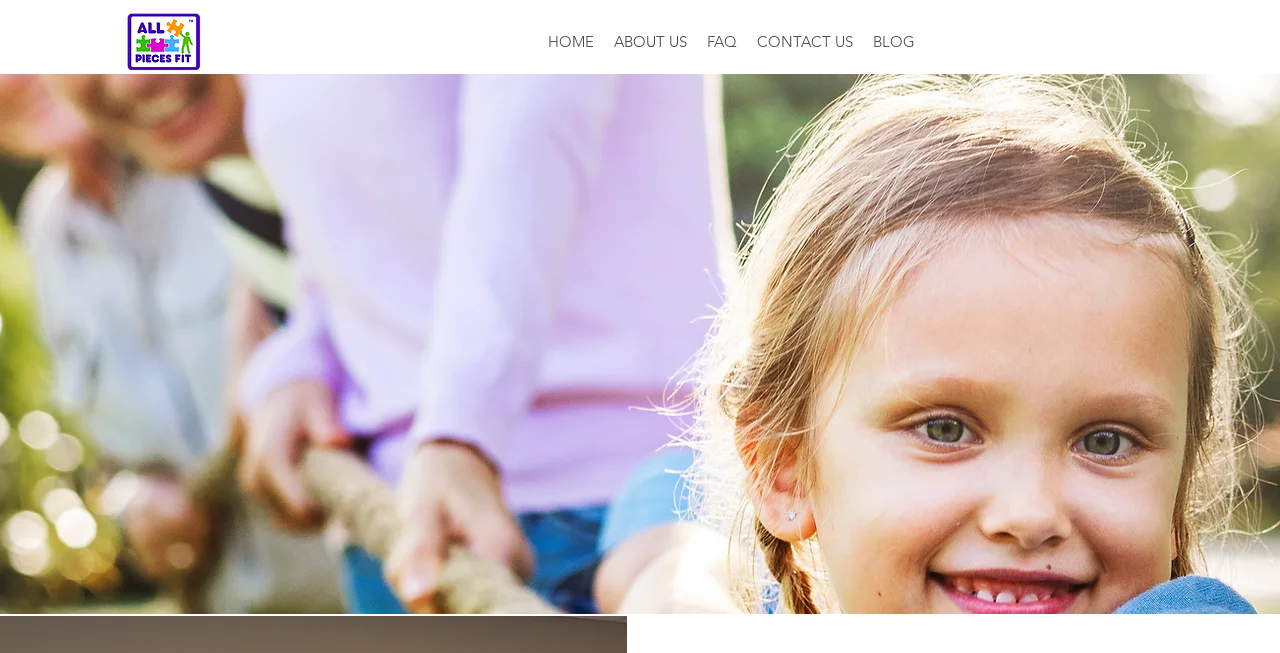Review the image closely and give a comprehensive answer to the question: What is the position of the 'WORK AT APF' link?

Based on the bounding box coordinates of the 'WORK AT APF' link element, its y1 and y2 values are 0.046 and 0.084, which are relatively large compared to other elements, indicating that it is located at the bottom of the page. Its x1 and x2 values are 0.872 and 0.963, which are relatively large compared to other elements, indicating that it is located at the right side of the page.